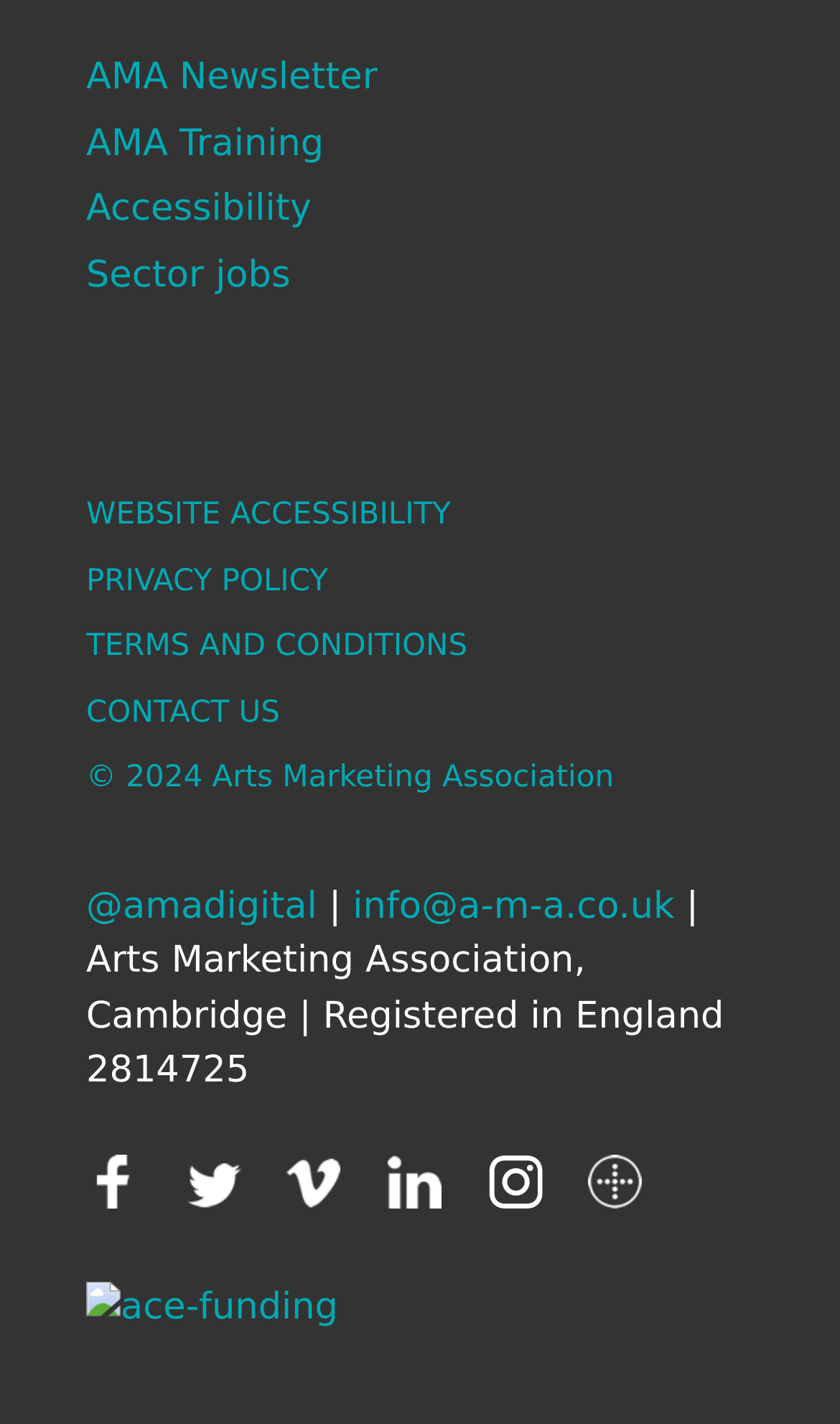Find the bounding box coordinates of the clickable area that will achieve the following instruction: "Contact the Arts Marketing Association".

[0.103, 0.489, 0.333, 0.513]